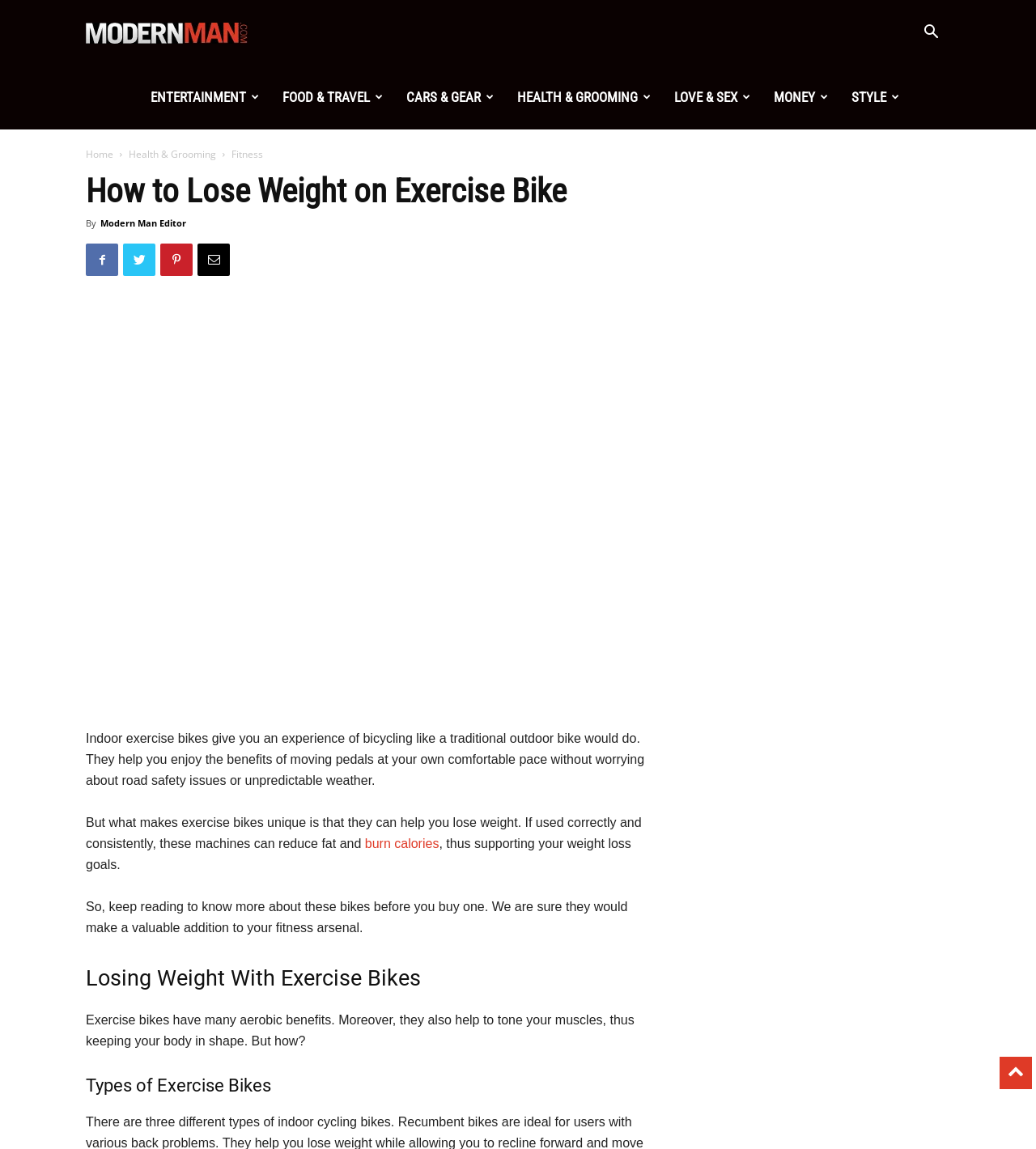Provide a thorough and detailed response to the question by examining the image: 
What is the name of the author of the article?

I found the author's name by looking at the 'By' section in the article, where it is mentioned as 'Modern Man Editor'.